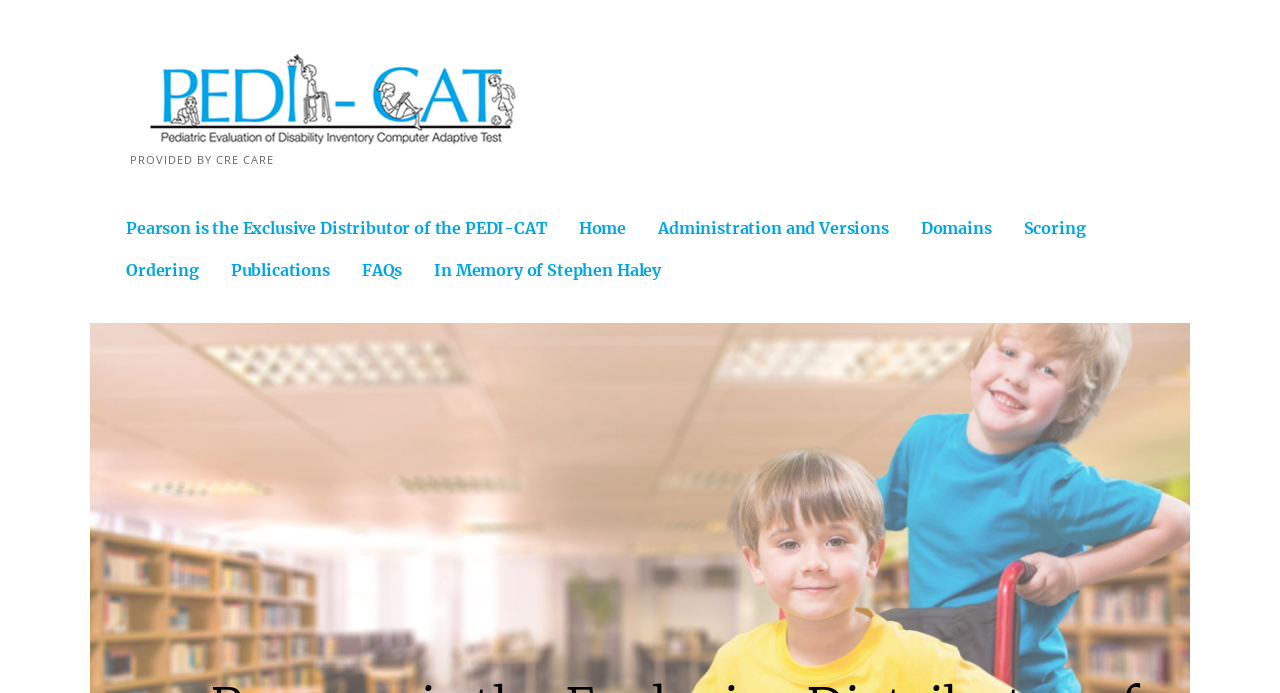Locate the bounding box coordinates of the element I should click to achieve the following instruction: "go to home page".

[0.452, 0.3, 0.489, 0.36]